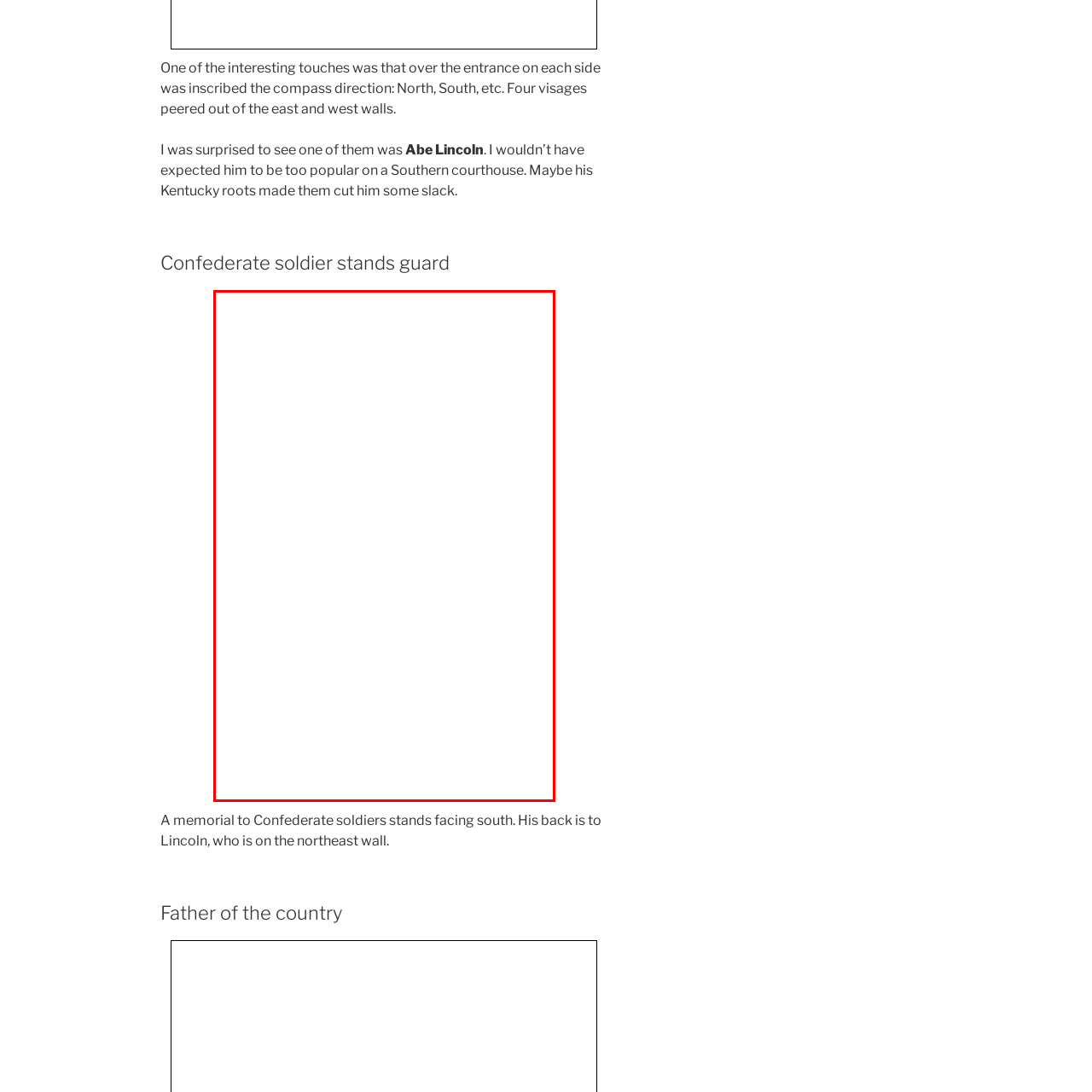Elaborate on the contents of the image marked by the red border.

The image depicts the Caldwell County Courthouse, captured on October 28, 2013. It features a prominent memorial dedicated to Confederate soldiers, which faces southward. The memorial's placement is significant, as it is positioned with its back to a representation of Abraham Lincoln, who is inscribed on the northeast wall of the courthouse. This juxtaposition highlights a complex historical narrative, reflecting the local sentiments and historical perspectives of the area, particularly in relation to Lincoln's legacy and the Confederacy. The image serves as a visual commentary on the contrasting figures and memorials within the courthouse, symbolizing the regional history and the legacies of both the Union and Confederate ideologies.